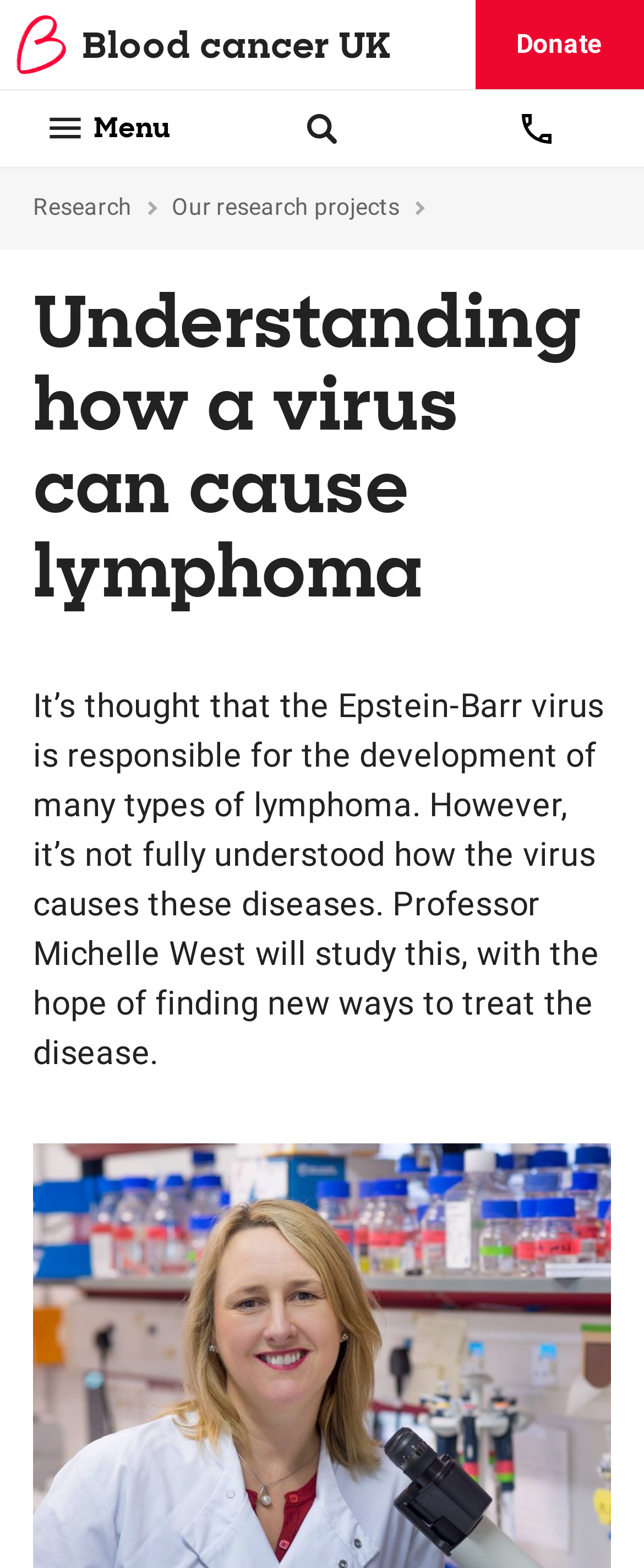Please determine the bounding box of the UI element that matches this description: Blood cancer UK. The coordinates should be given as (top-left x, top-left y, bottom-right x, bottom-right y), with all values between 0 and 1.

[0.026, 0.009, 0.737, 0.047]